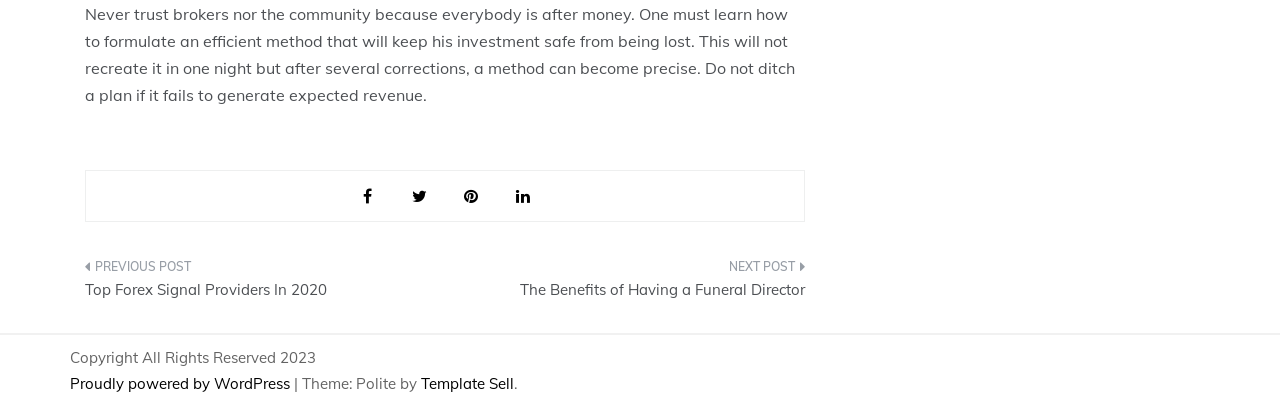How many links are in the post navigation section?
Provide a detailed and well-explained answer to the question.

I looked at the post navigation section, which has a heading 'Post navigation', and found two links: 'PREVIOUS POST Top Forex Signal Providers In 2020' and 'NEXT POST The Benefits of Having a Funeral Director'.